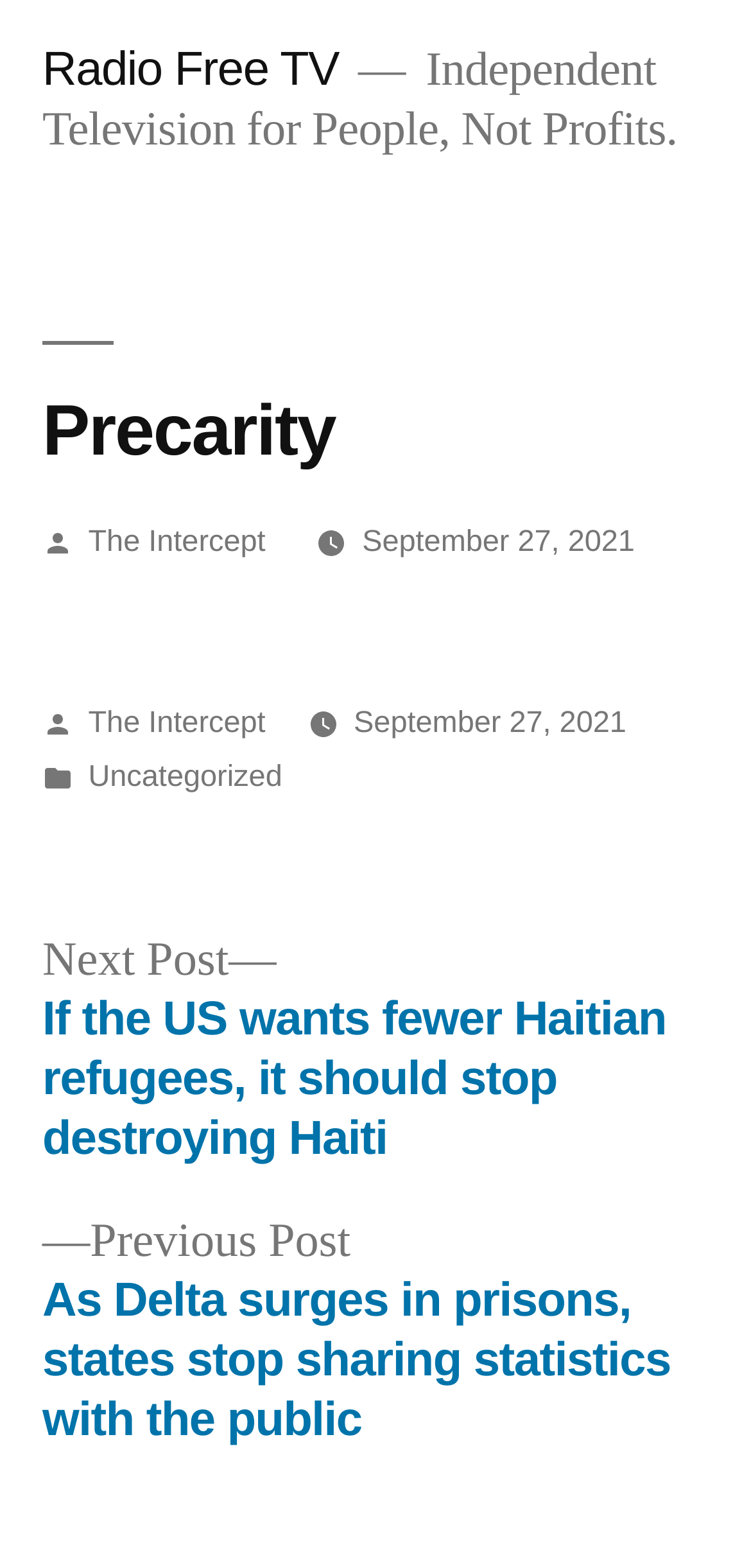Provide a single word or phrase answer to the question: 
Who posted the article?

The Intercept